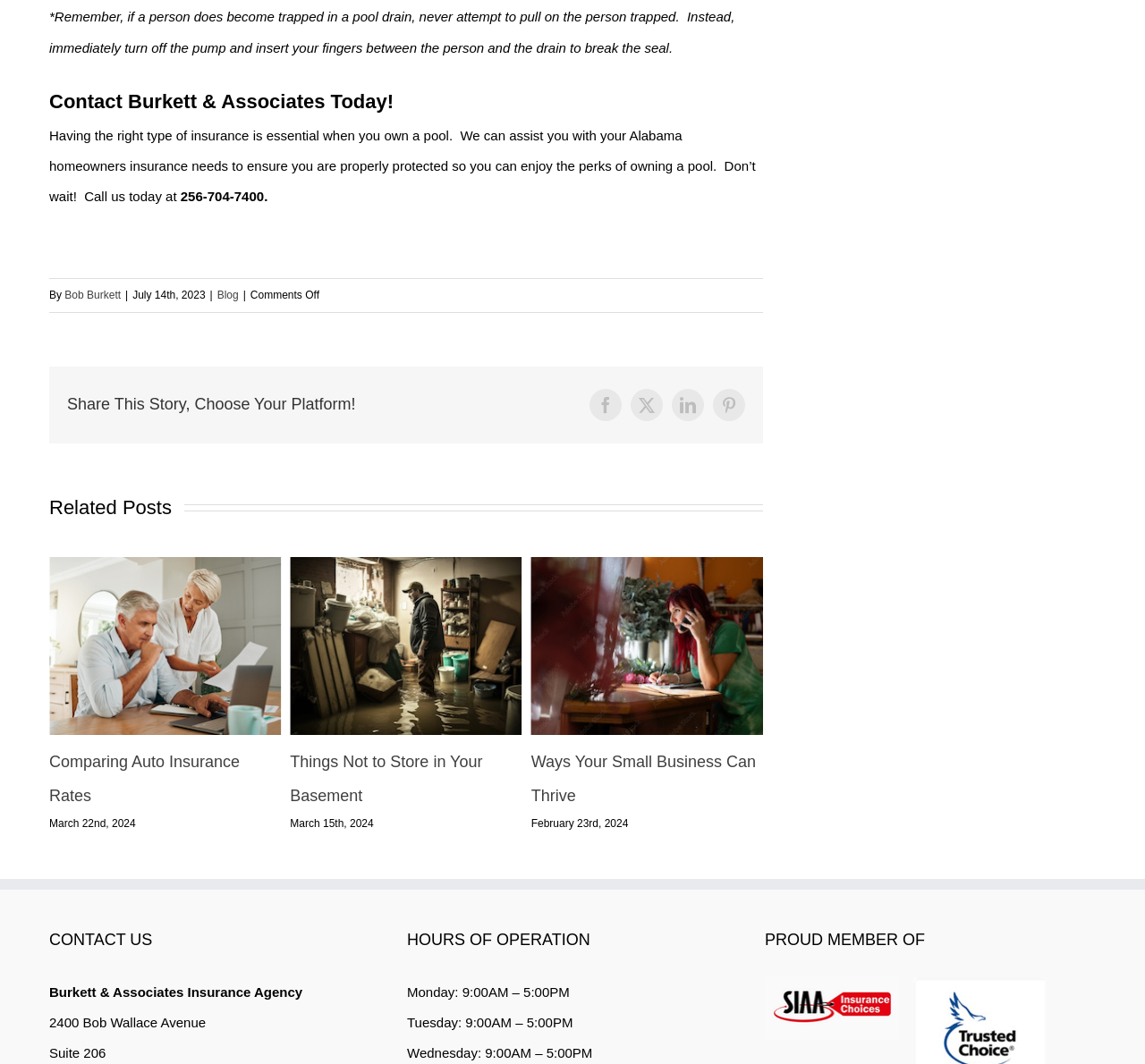Using the provided element description "Comparing Auto Insurance Rates", determine the bounding box coordinates of the UI element.

[0.253, 0.707, 0.42, 0.756]